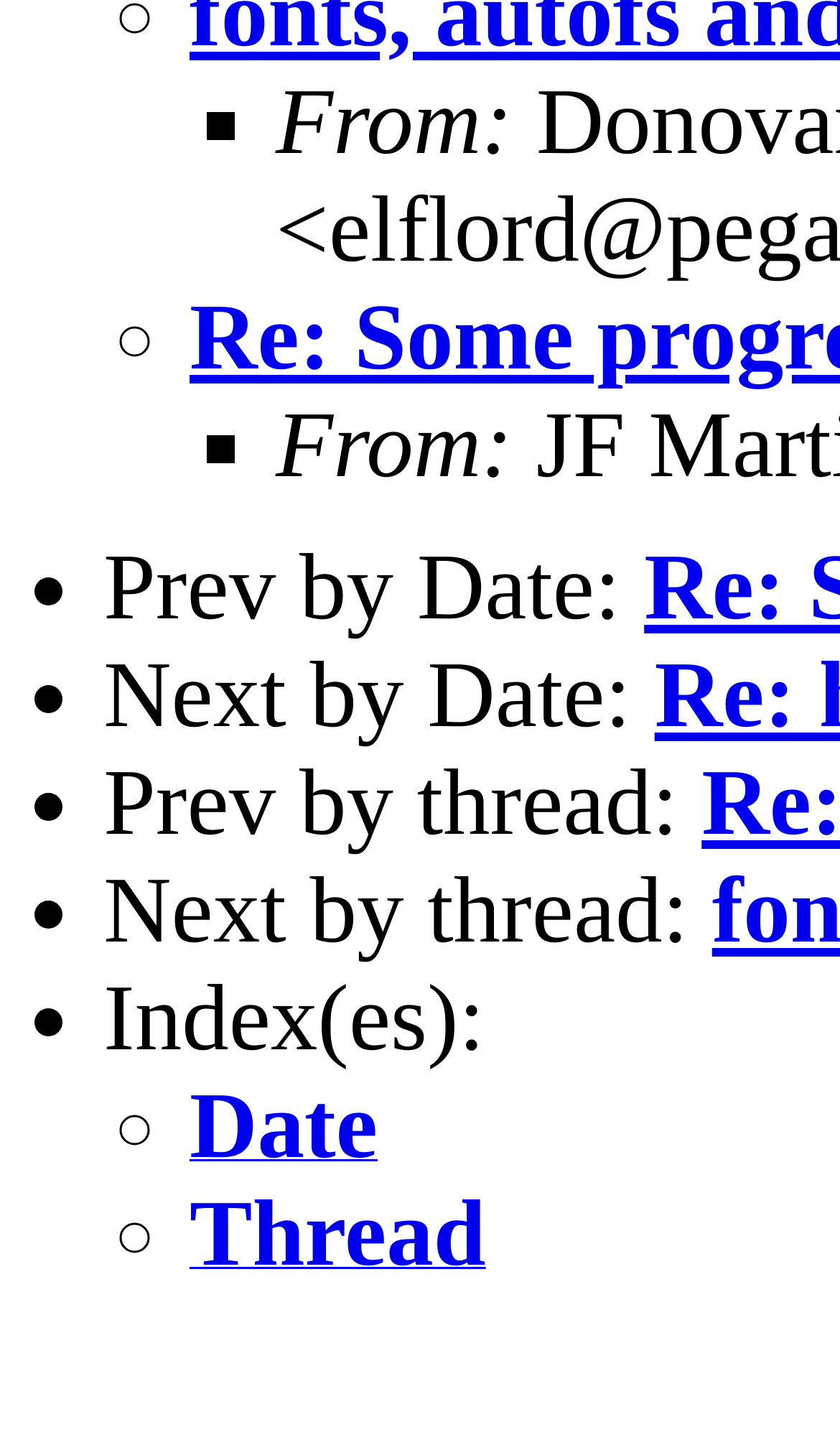Answer the following inquiry with a single word or phrase:
What is the last navigation option?

Thread